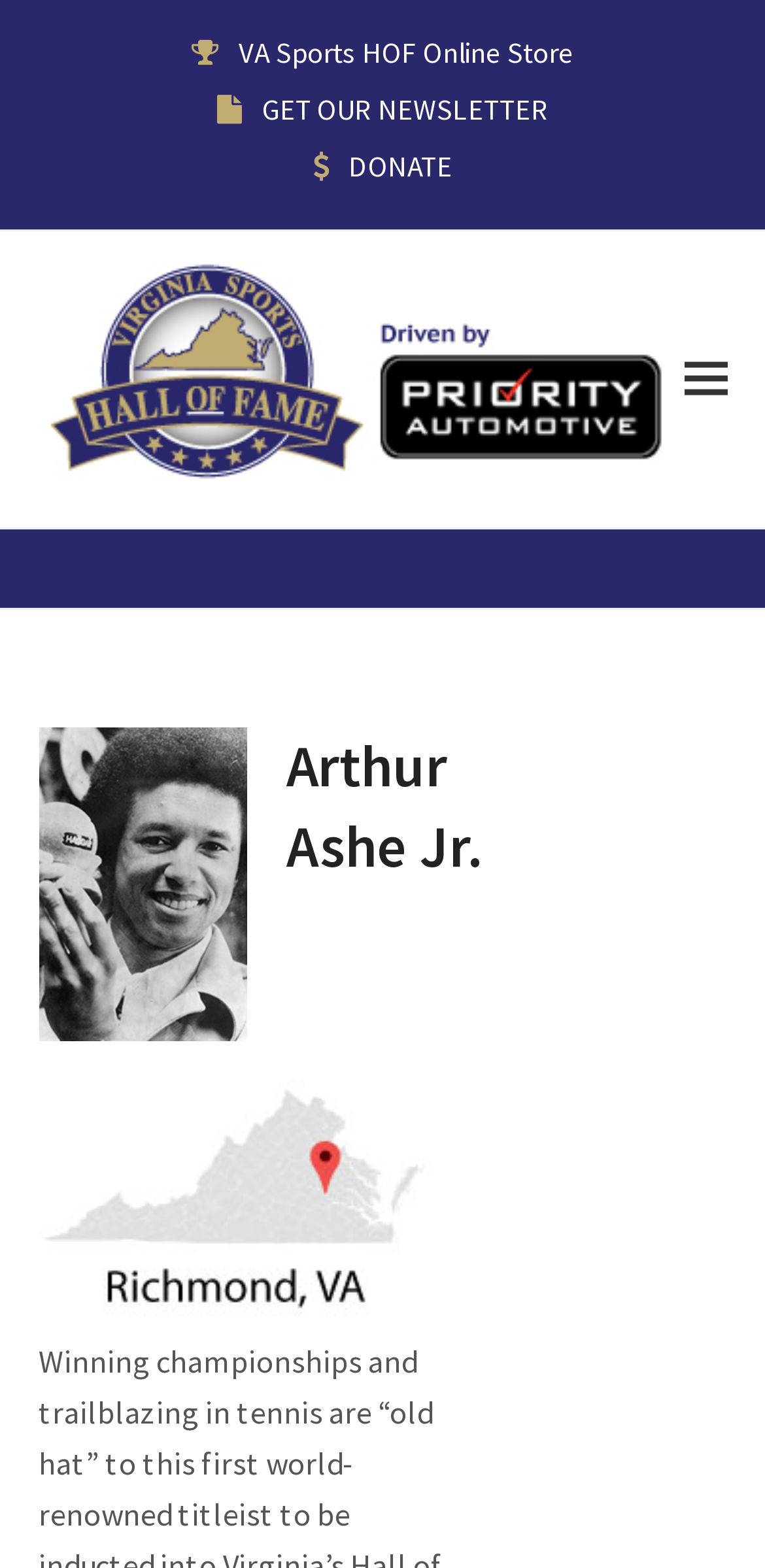What is the type of content below the main heading?
Based on the image, give a concise answer in the form of a single word or short phrase.

An image